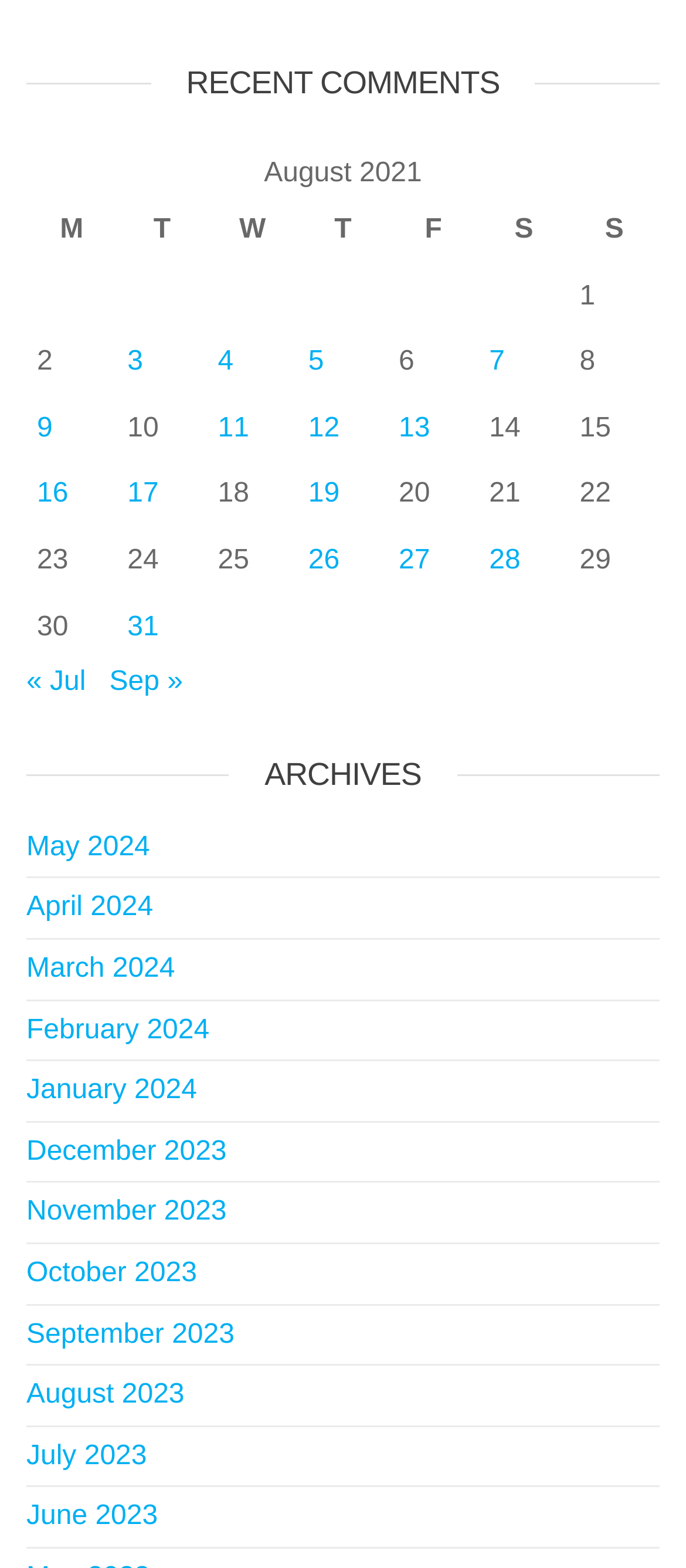How many days are listed in the table?
Please use the visual content to give a single word or phrase answer.

31